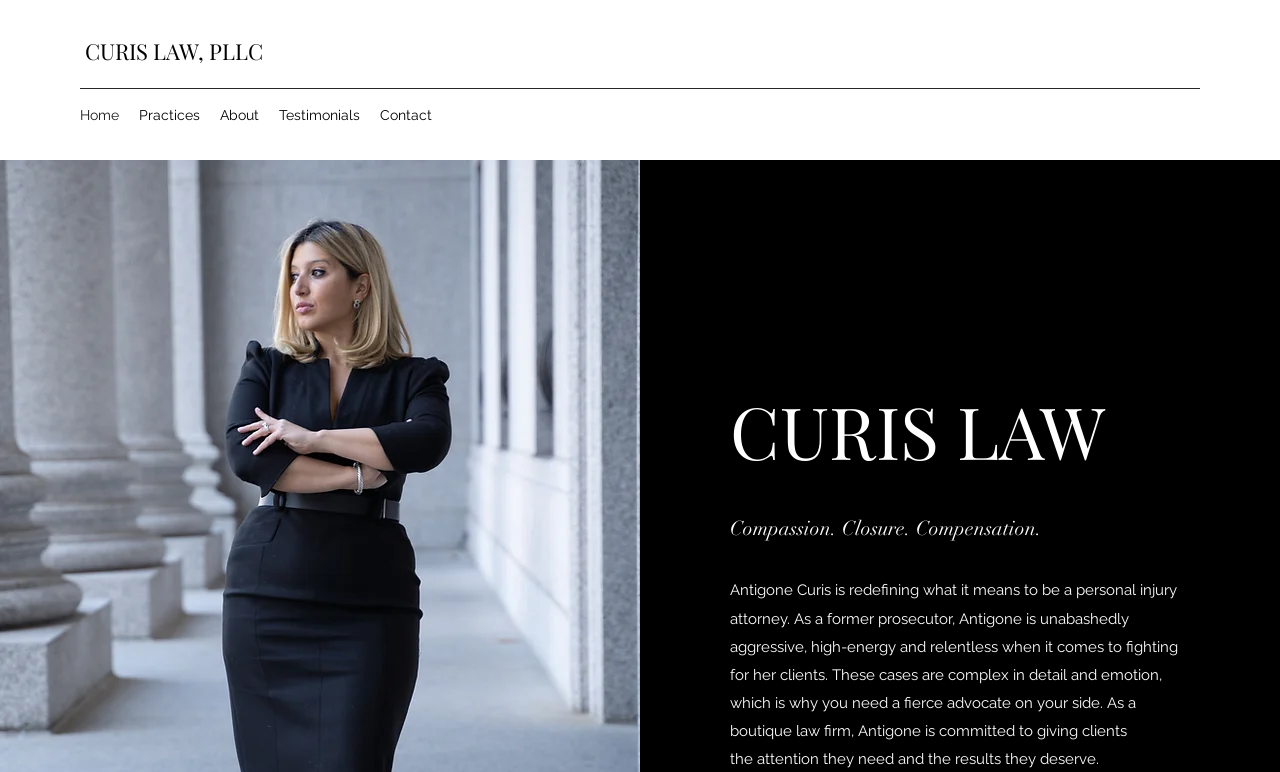Provide the bounding box coordinates for the specified HTML element described in this description: "CURIS LAW, PLLC". The coordinates should be four float numbers ranging from 0 to 1, in the format [left, top, right, bottom].

[0.062, 0.047, 0.205, 0.085]